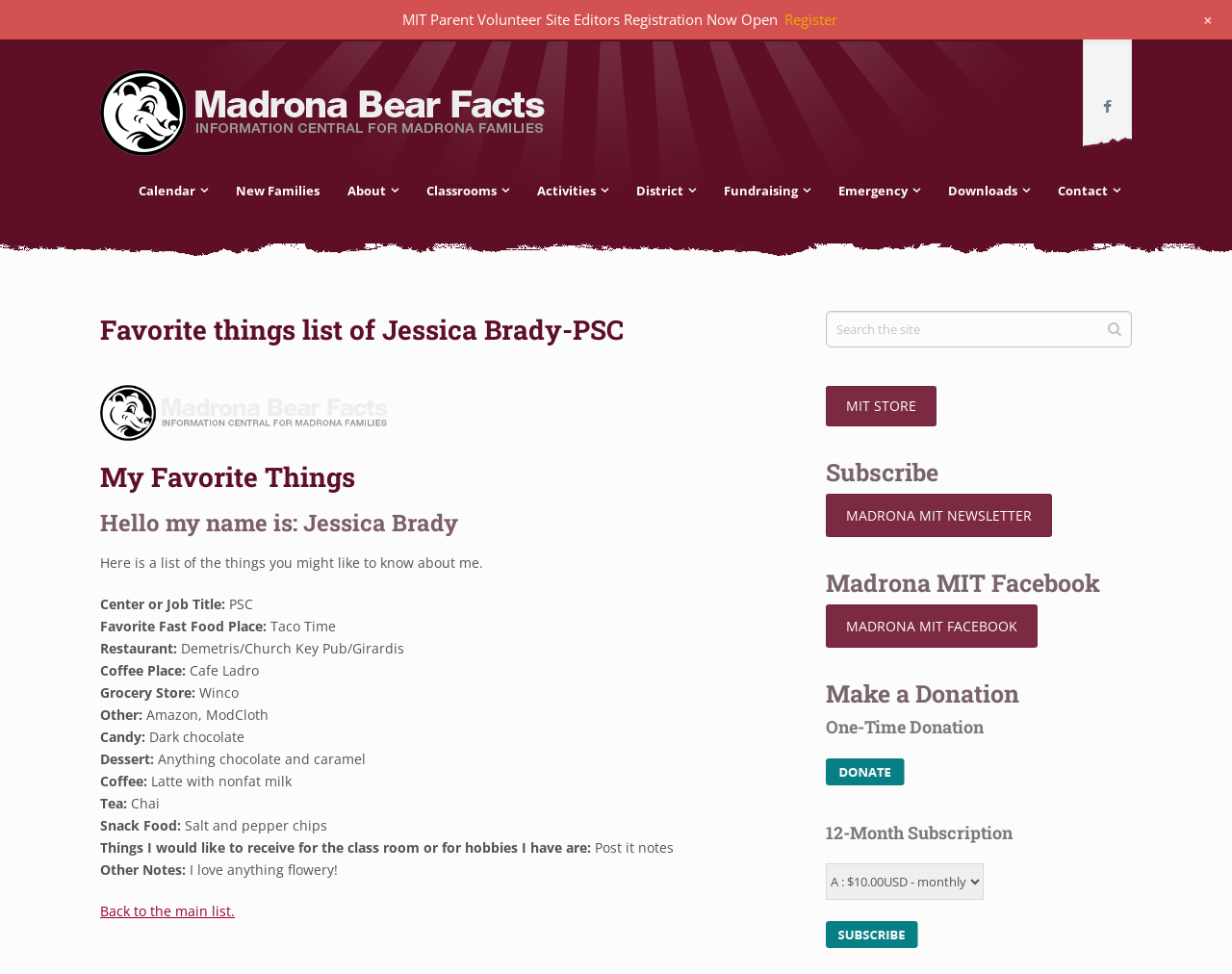Given the element description alt="Madrona Bear Facts", identify the bounding box coordinates for the UI element on the webpage screenshot. The format should be (top-left x, top-left y, bottom-right x, bottom-right y), with values between 0 and 1.

[0.081, 0.065, 0.444, 0.166]